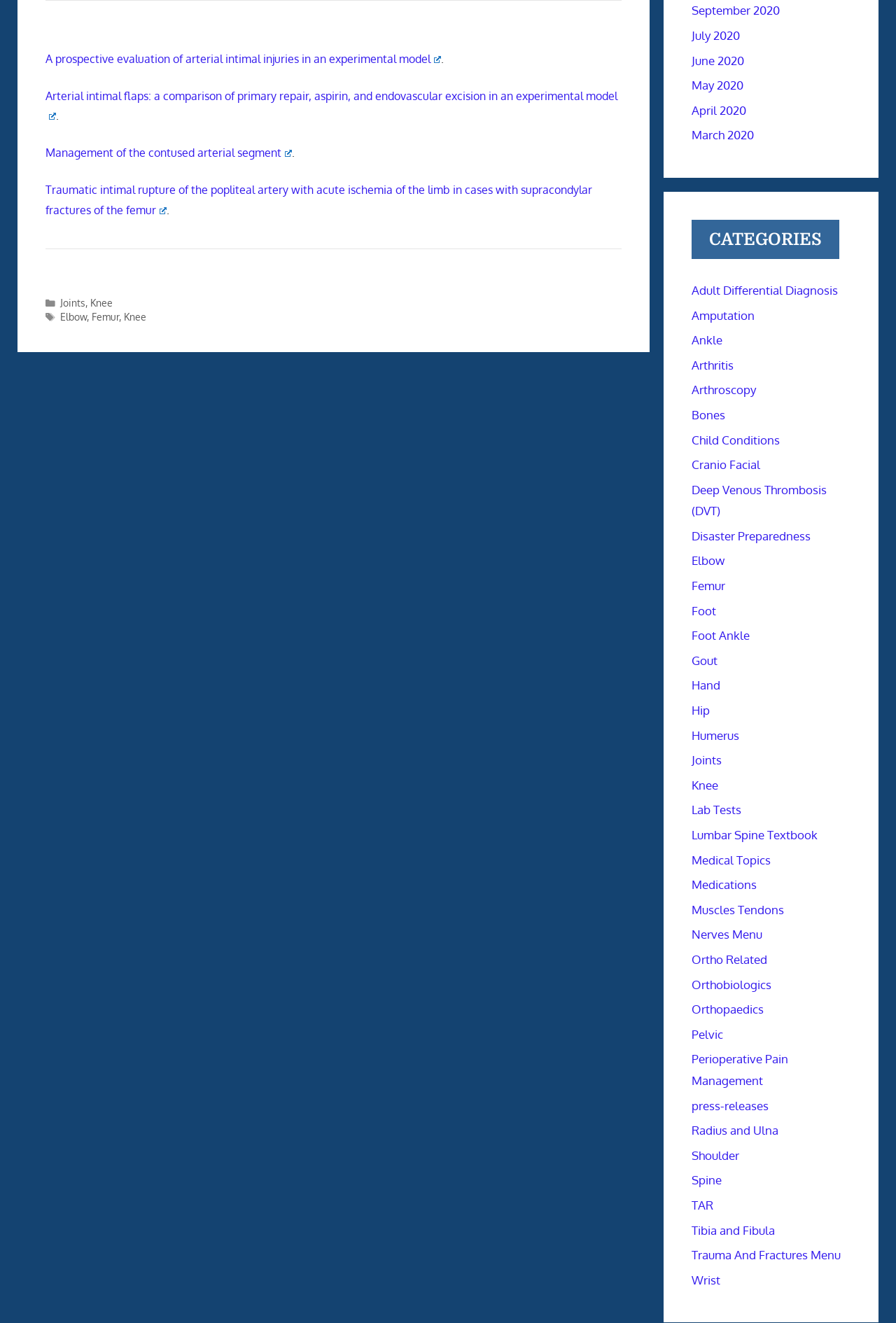What is the category of the article 'Arterial intimal flaps: a comparison of primary repair, aspirin, and endovascular excision in an experimental model'?
Using the screenshot, give a one-word or short phrase answer.

Joints